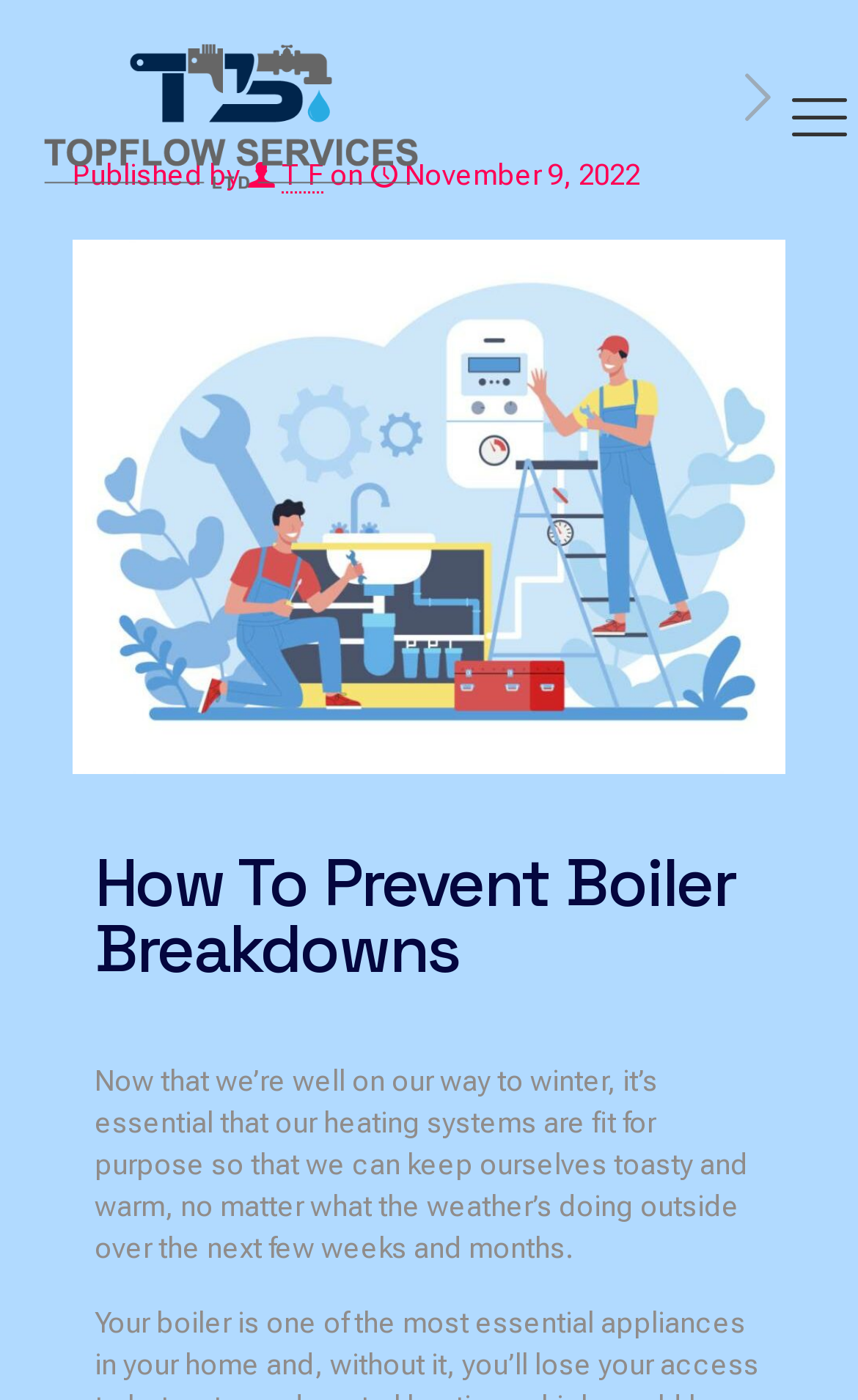When was the article published?
Could you please answer the question thoroughly and with as much detail as possible?

The published date can be found in the section that displays the author's name and time, where it is written as 'November 9, 2022'.